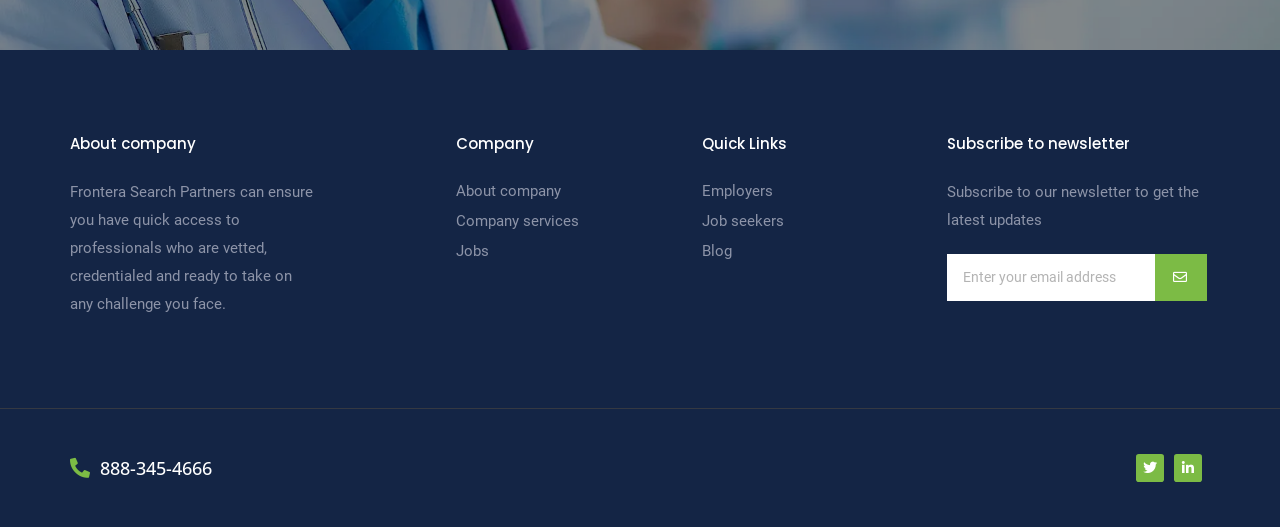Give the bounding box coordinates for this UI element: "Job seekers". The coordinates should be four float numbers between 0 and 1, arranged as [left, top, right, bottom].

[0.548, 0.395, 0.717, 0.446]